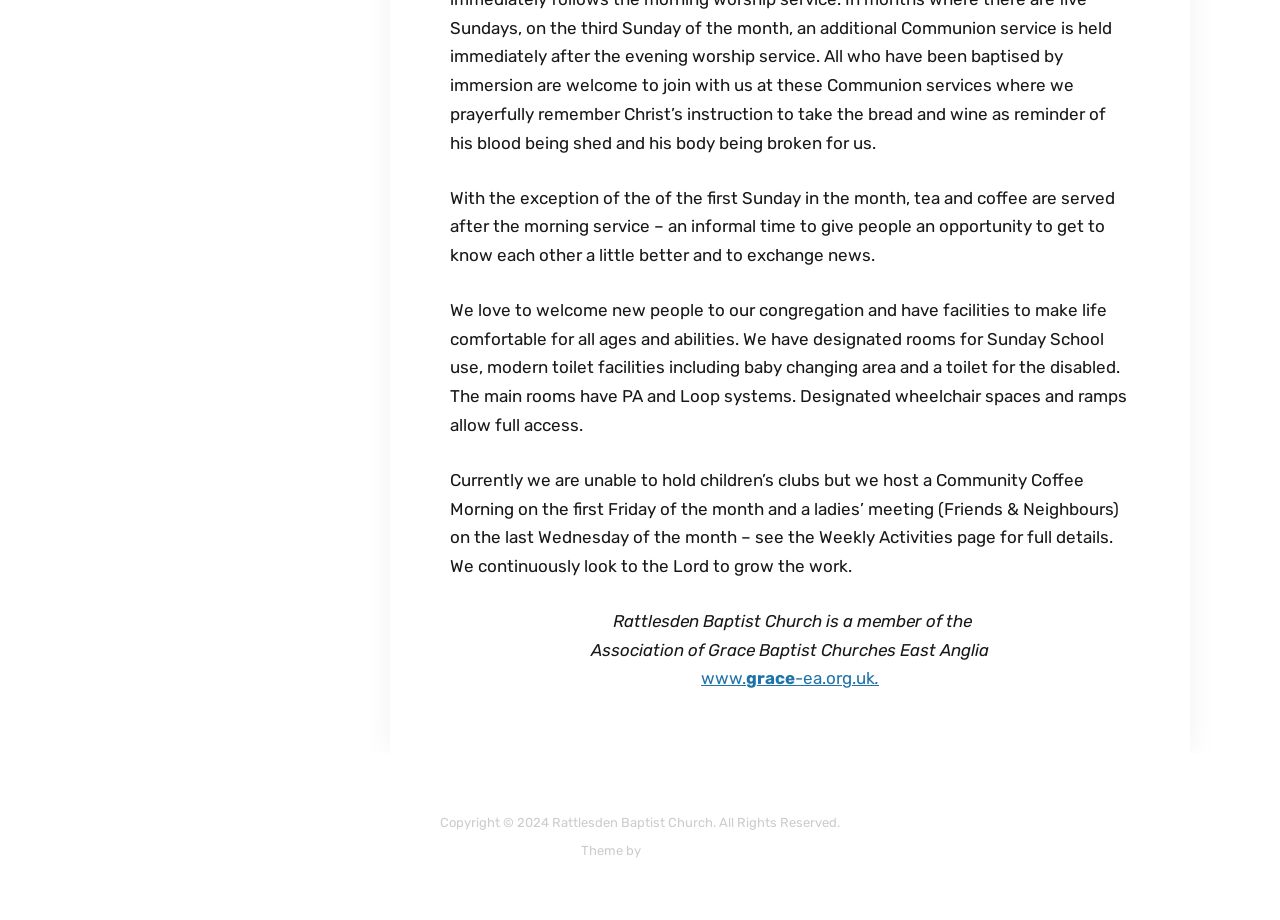Provide a short answer using a single word or phrase for the following question: 
What is the name of the organization that the church is a member of?

Association of Grace Baptist Churches East Anglia